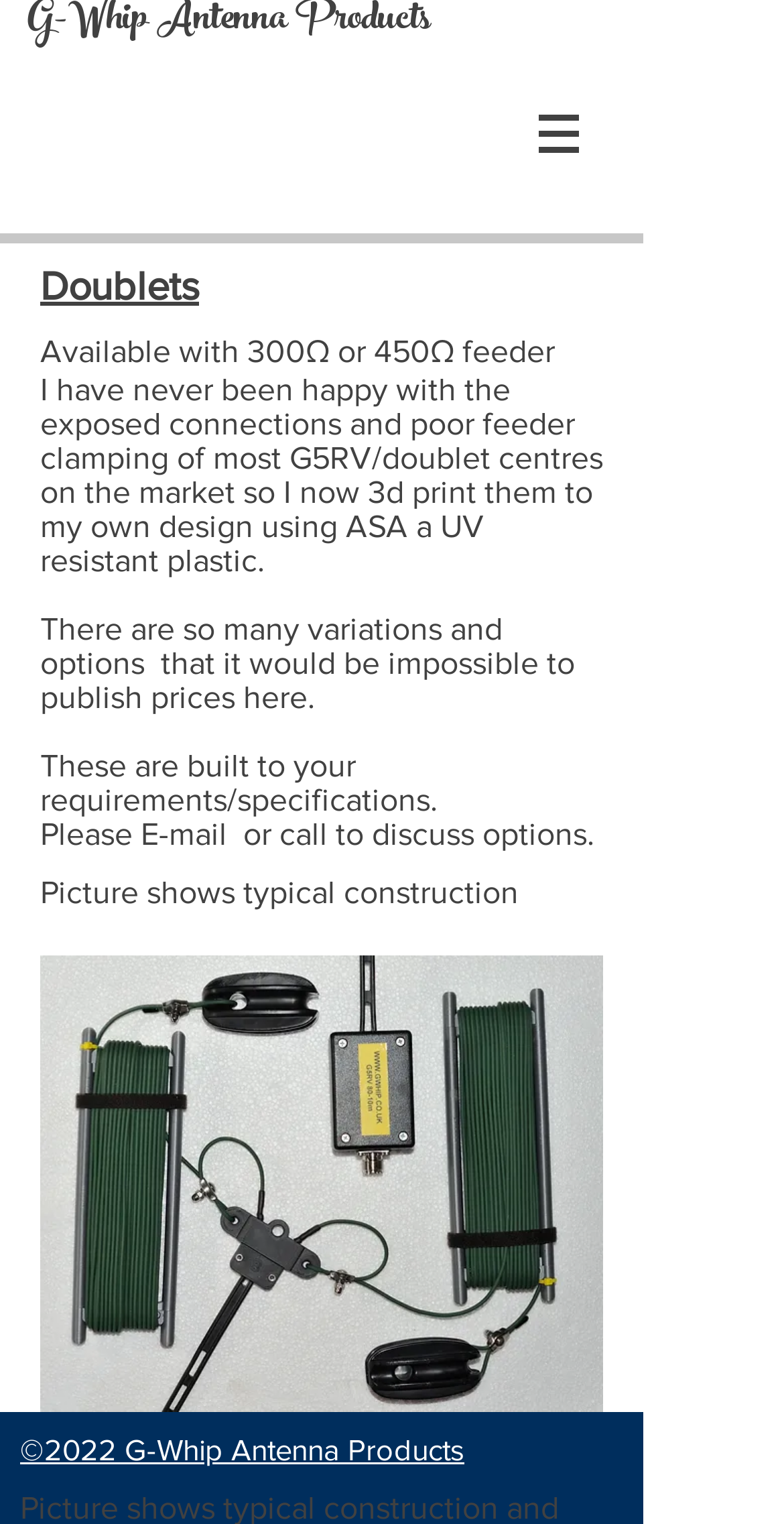Using the format (top-left x, top-left y, bottom-right x, bottom-right y), and given the element description, identify the bounding box coordinates within the screenshot: ©2022 G-Whip Antenna Products

[0.026, 0.94, 0.592, 0.963]